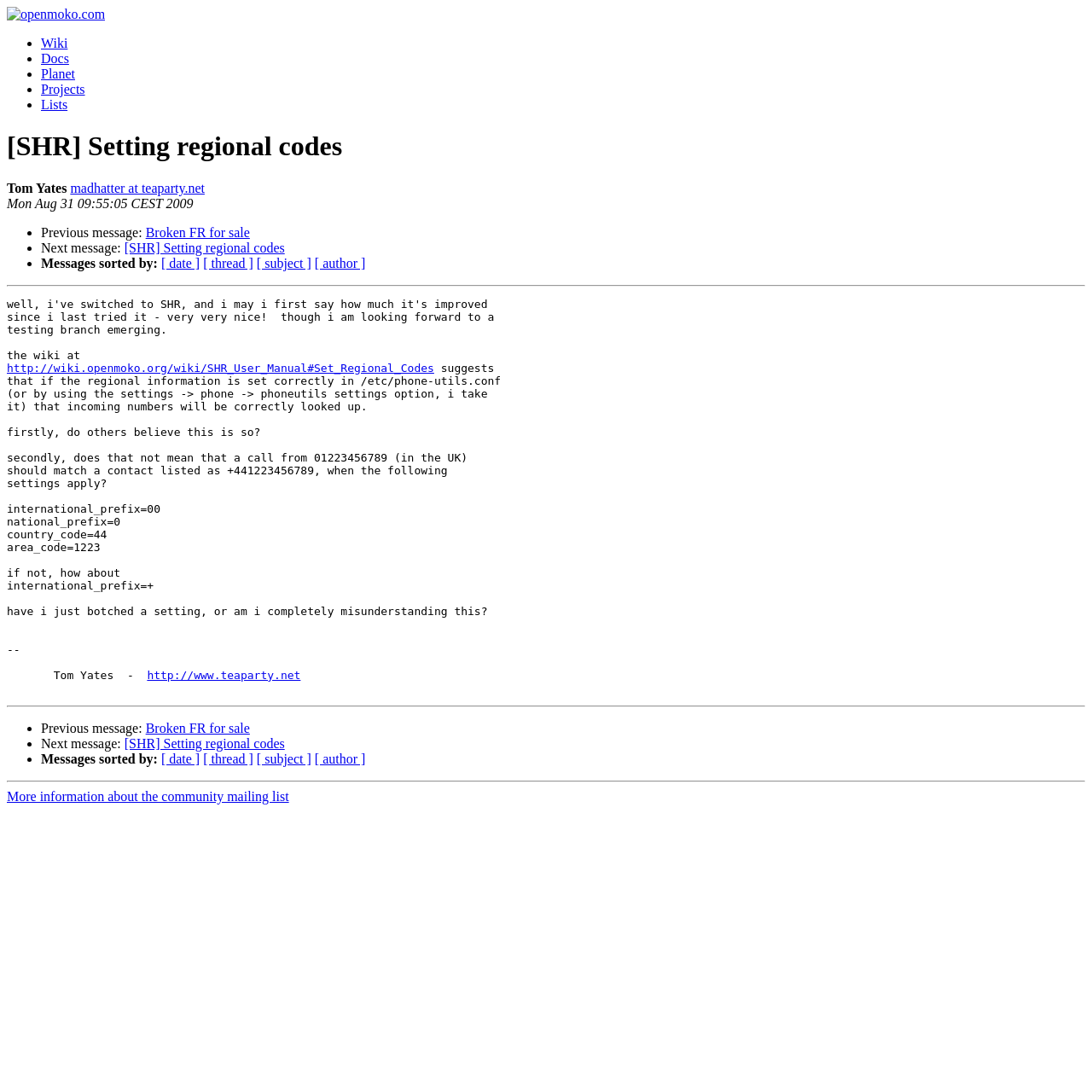Create a full and detailed caption for the entire webpage.

This webpage appears to be a forum or mailing list discussion page. At the top, there is a link to "openmoko.com" accompanied by an image, and a list of navigation links including "Wiki", "Docs", "Planet", "Projects", and "Lists". 

Below this, there is a heading that reads "[SHR] Setting regional codes", followed by the name "Tom Yates" and an email address. The date "Mon Aug 31 09:55:05 CEST 2009" is also displayed.

The main content of the page is a discussion thread. There are several messages, each with a "Previous message" and "Next message" link, as well as links to sort the messages by date, thread, subject, or author. The discussion appears to be about setting regional codes, with the original message asking about the correct settings for incoming calls.

There are two horizontal separators on the page, dividing the content into sections. At the bottom, there is a link to "More information about the community mailing list".